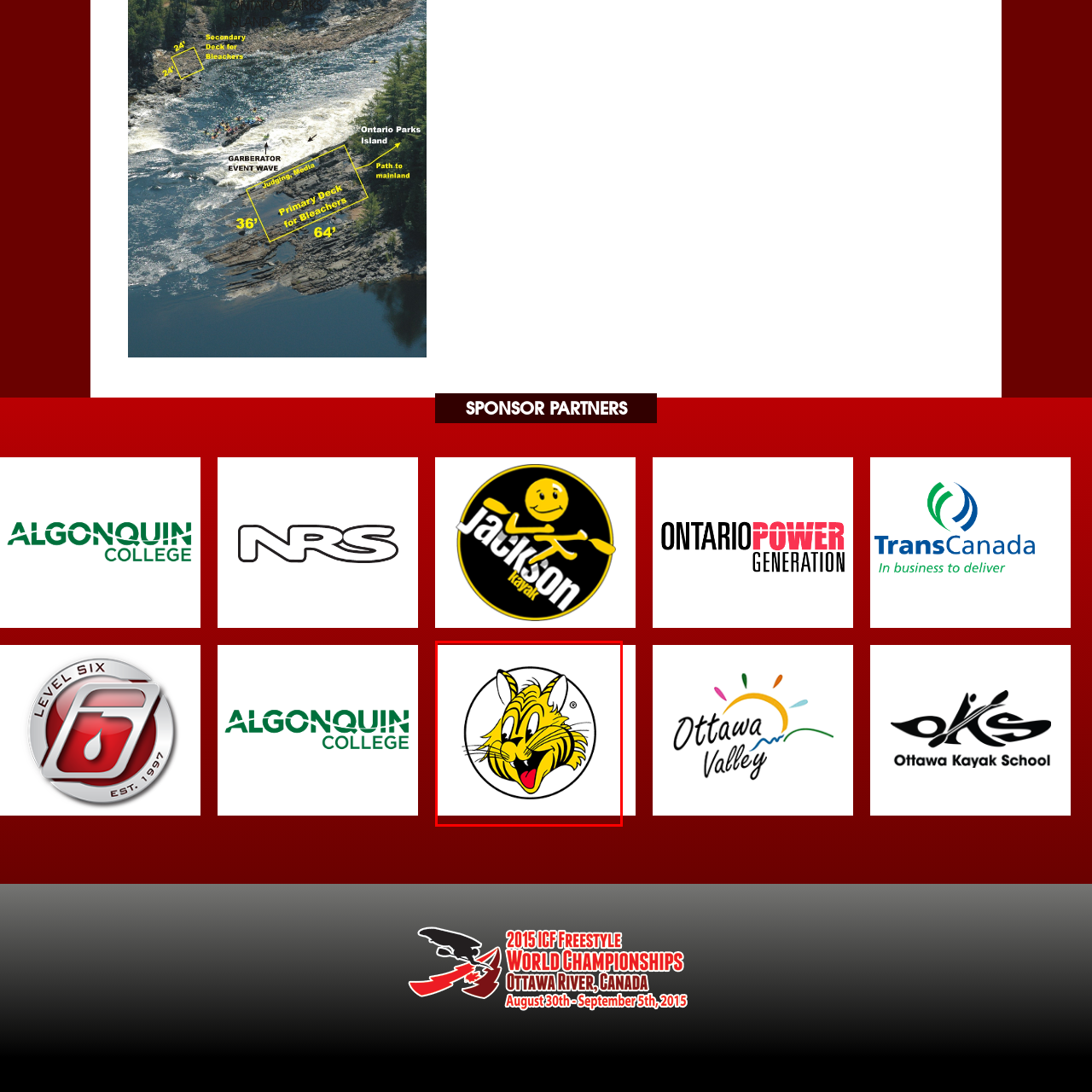Offer a detailed explanation of the scene within the red bounding box.

The image features the cheerful and vibrant logo of "Giant Tiger," a well-known Canadian discount store chain. The logo showcases a playful cartoon depiction of a yellow tiger's face, characterized by its wide grin, prominent whiskers, and expressive eyes. This friendly design is enclosed within a circular border, enhancing its visibility and brand identity. The tiger exudes a sense of fun and approachability, reflecting the store's family-friendly image and commitment to providing affordable products. The overall color scheme emphasizes bold yellows and blacks, making the logo eye-catching and memorable.